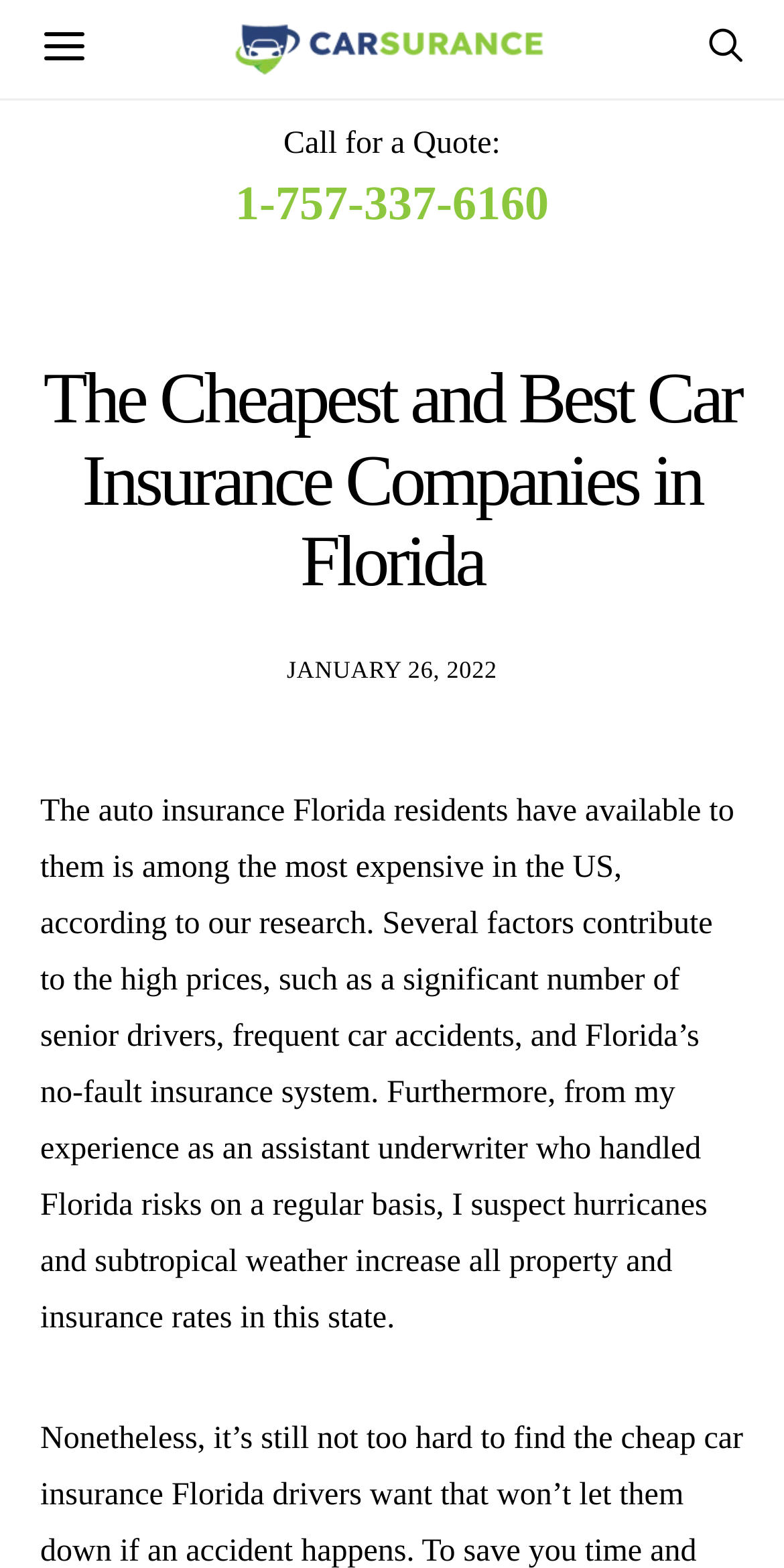What is the author's occupation mentioned in the article?
Using the image, respond with a single word or phrase.

assistant underwriter